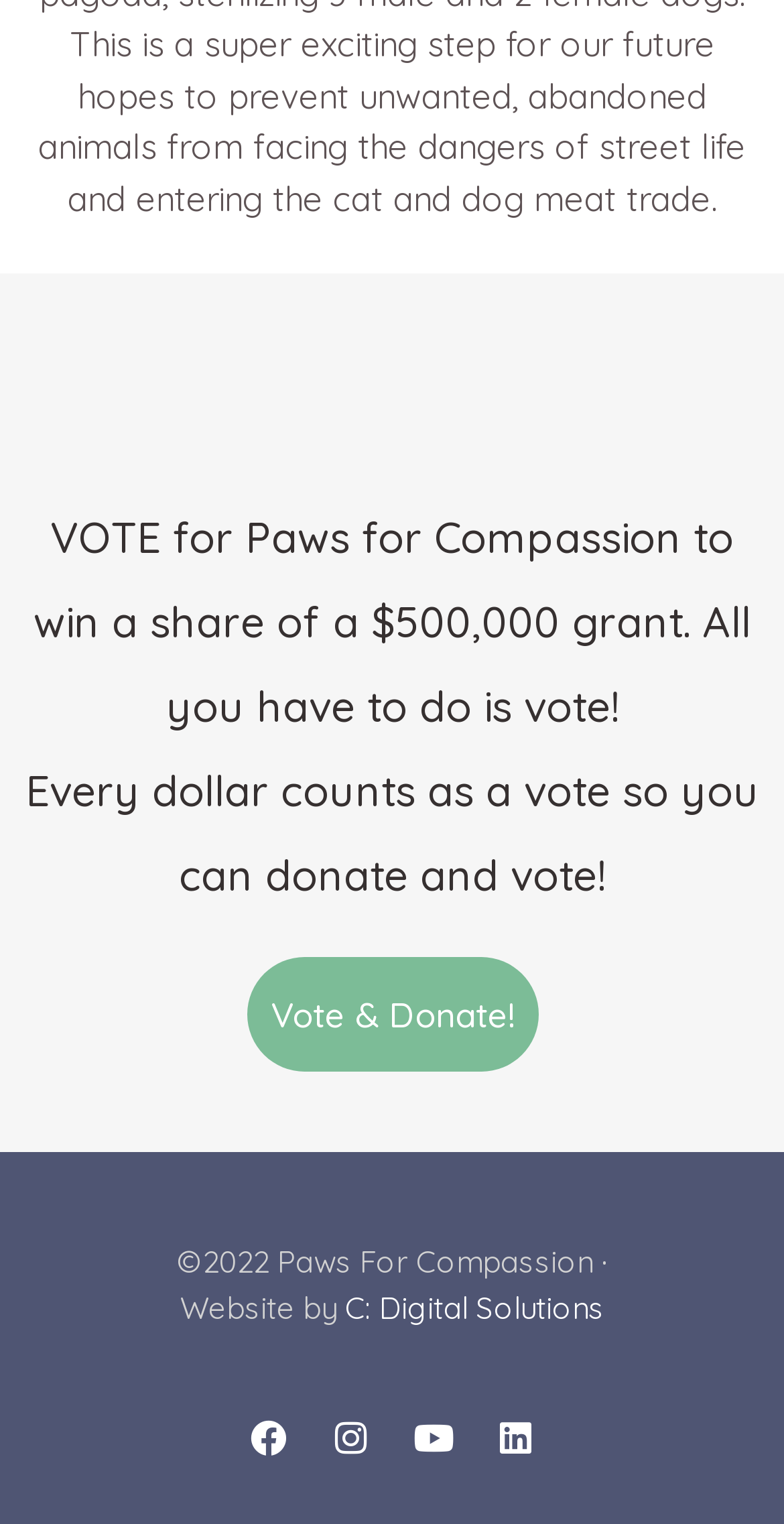What is the purpose of voting?
Analyze the screenshot and provide a detailed answer to the question.

The purpose of voting can be inferred from the heading 'VOTE for Paws for Compassion to win a share of a $500,000 grant. All you have to do is vote! Every dollar counts as a vote so you can donate and vote!' which suggests that the voting is for winning a share of the grant.